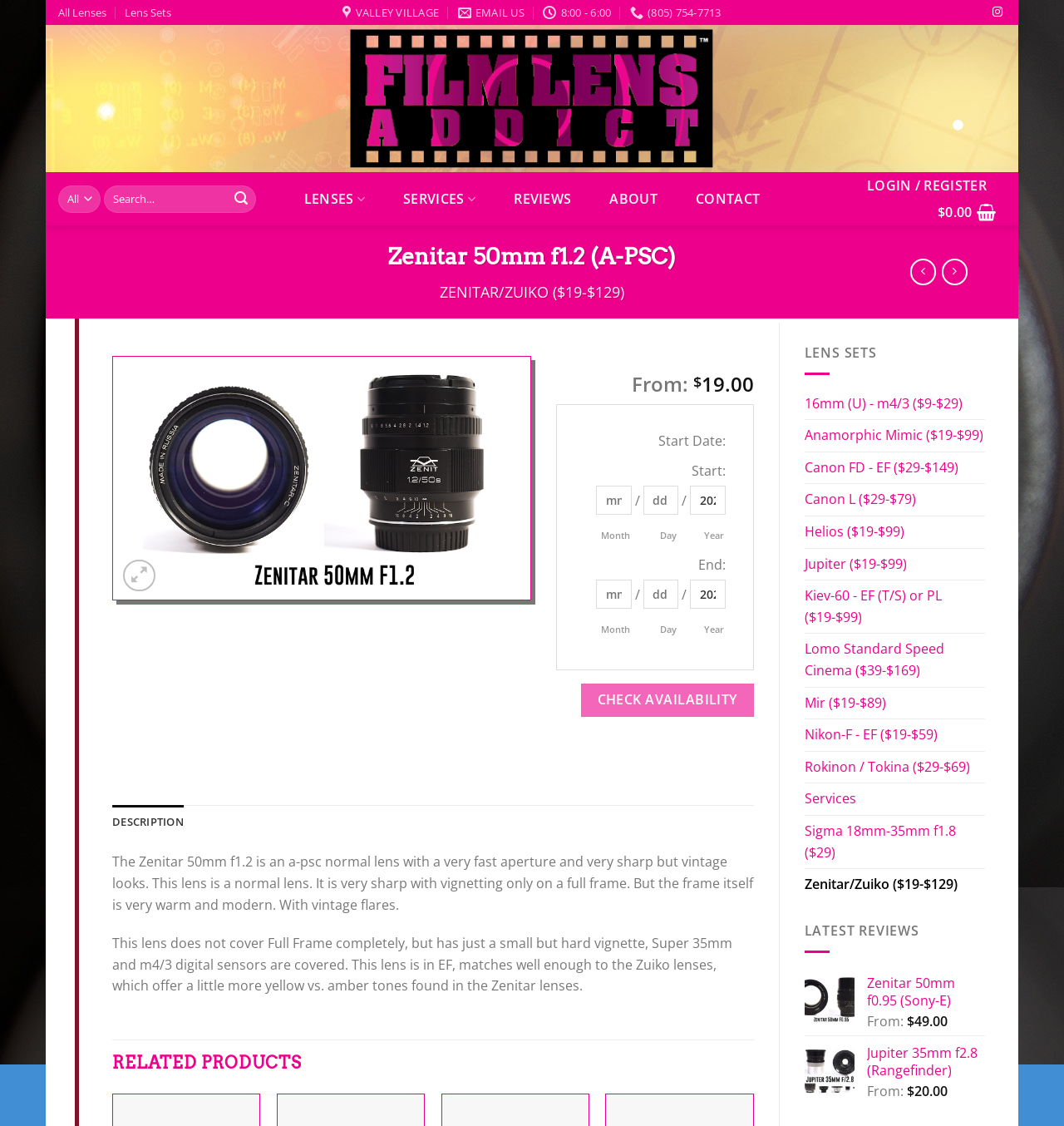Respond with a single word or phrase for the following question: 
How many navigation links are at the top of the page?

7